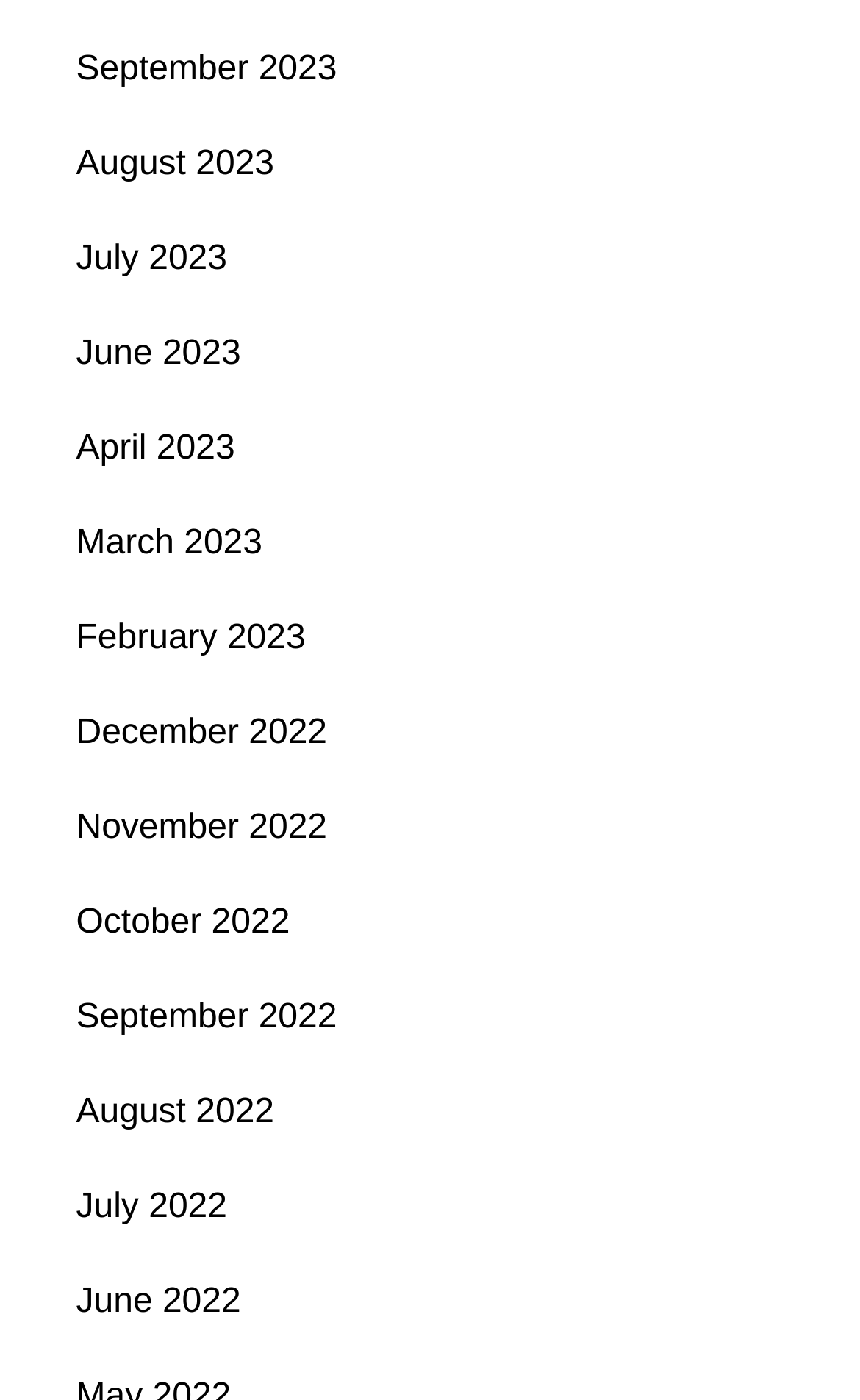What is the position of the link 'June 2023'?
Answer the question in as much detail as possible.

By comparing the y1 and y2 coordinates of the links, I found that the link 'June 2023' has a y1 value of 0.239, which is the fourth smallest y1 value among all the links, indicating that it is the fourth link from the top.